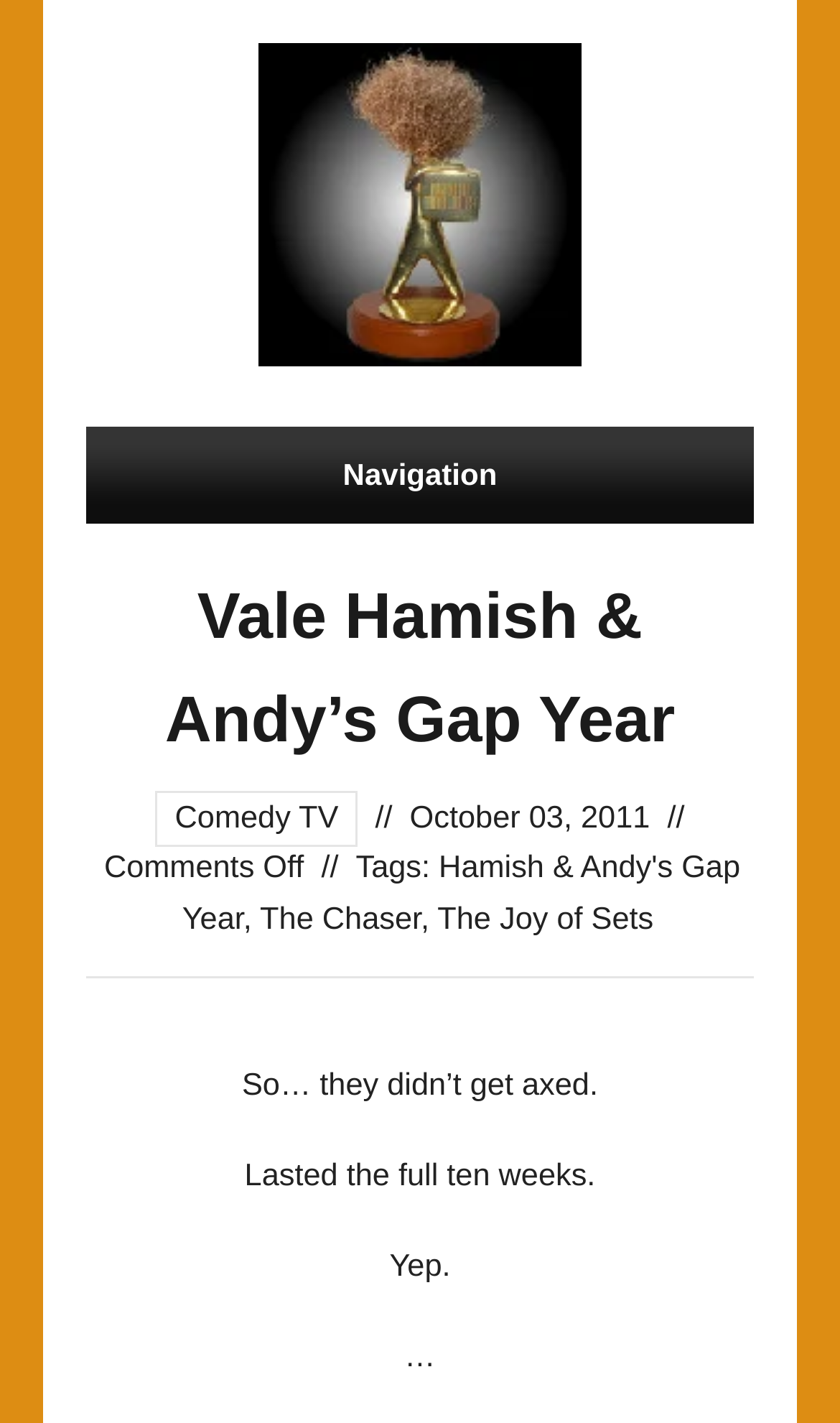What are the tags related to the article?
Deliver a detailed and extensive answer to the question.

The tags related to the article can be found in the links 'Hamish & Andy's Gap Year', 'The Chaser', and 'The Joy of Sets' which are located below the date of the article.